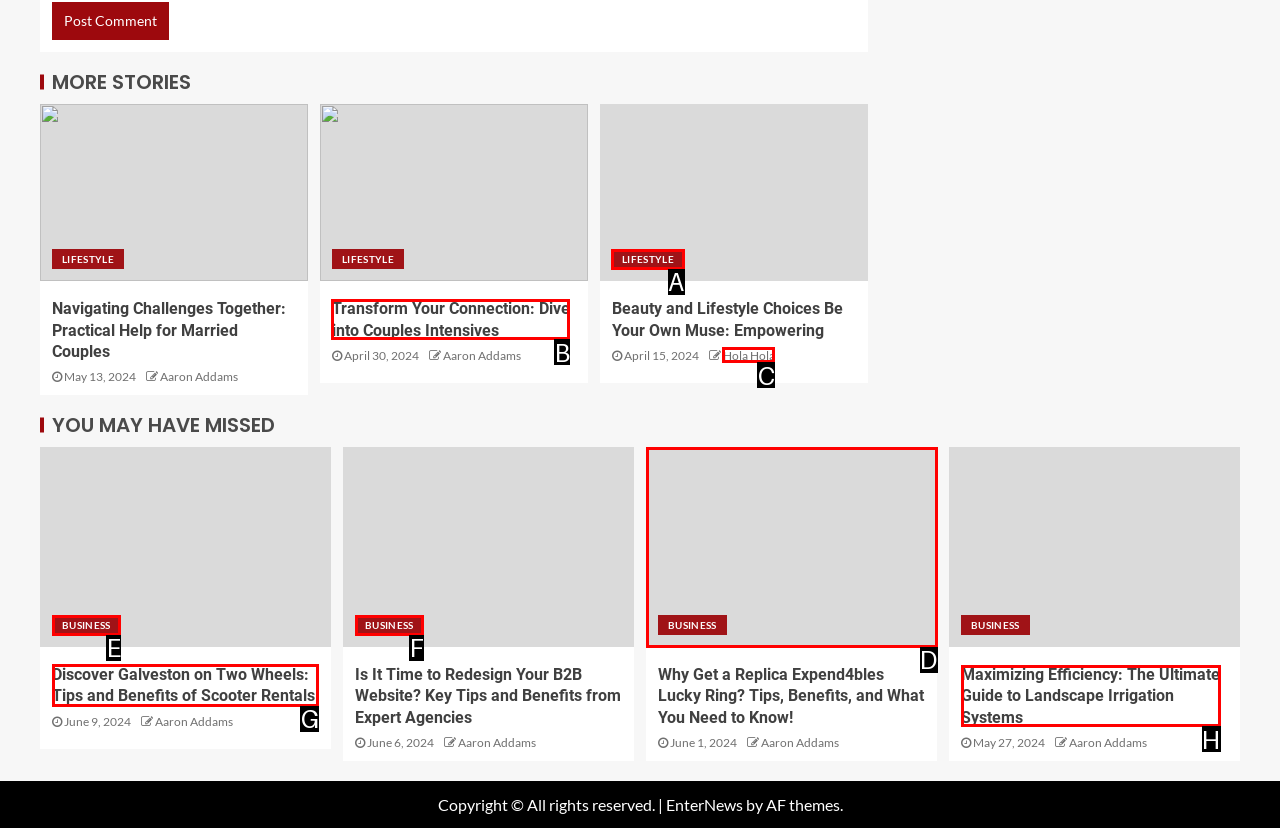Given the instruction: Check the article 'Discover Galveston on Two Wheels: Tips and Benefits of Scooter Rentals', which HTML element should you click on?
Answer with the letter that corresponds to the correct option from the choices available.

G